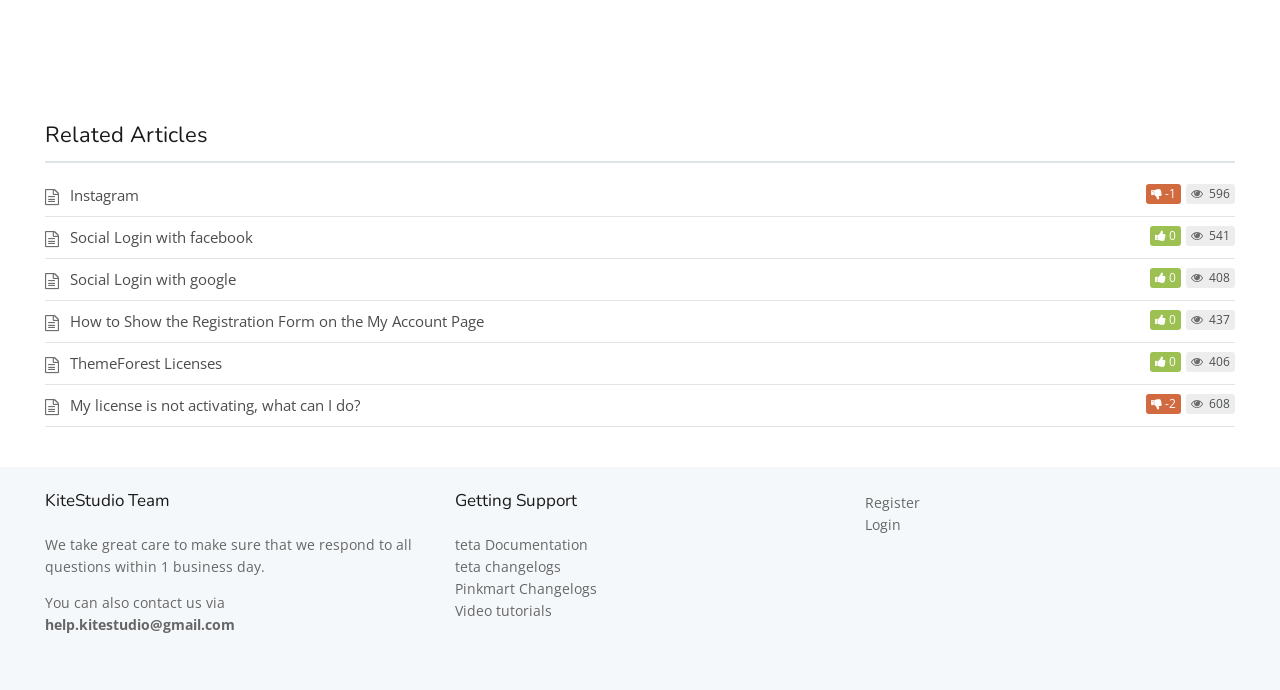Locate the bounding box coordinates of the segment that needs to be clicked to meet this instruction: "Contact us via help.kitestudio@gmail.com".

[0.035, 0.891, 0.184, 0.918]